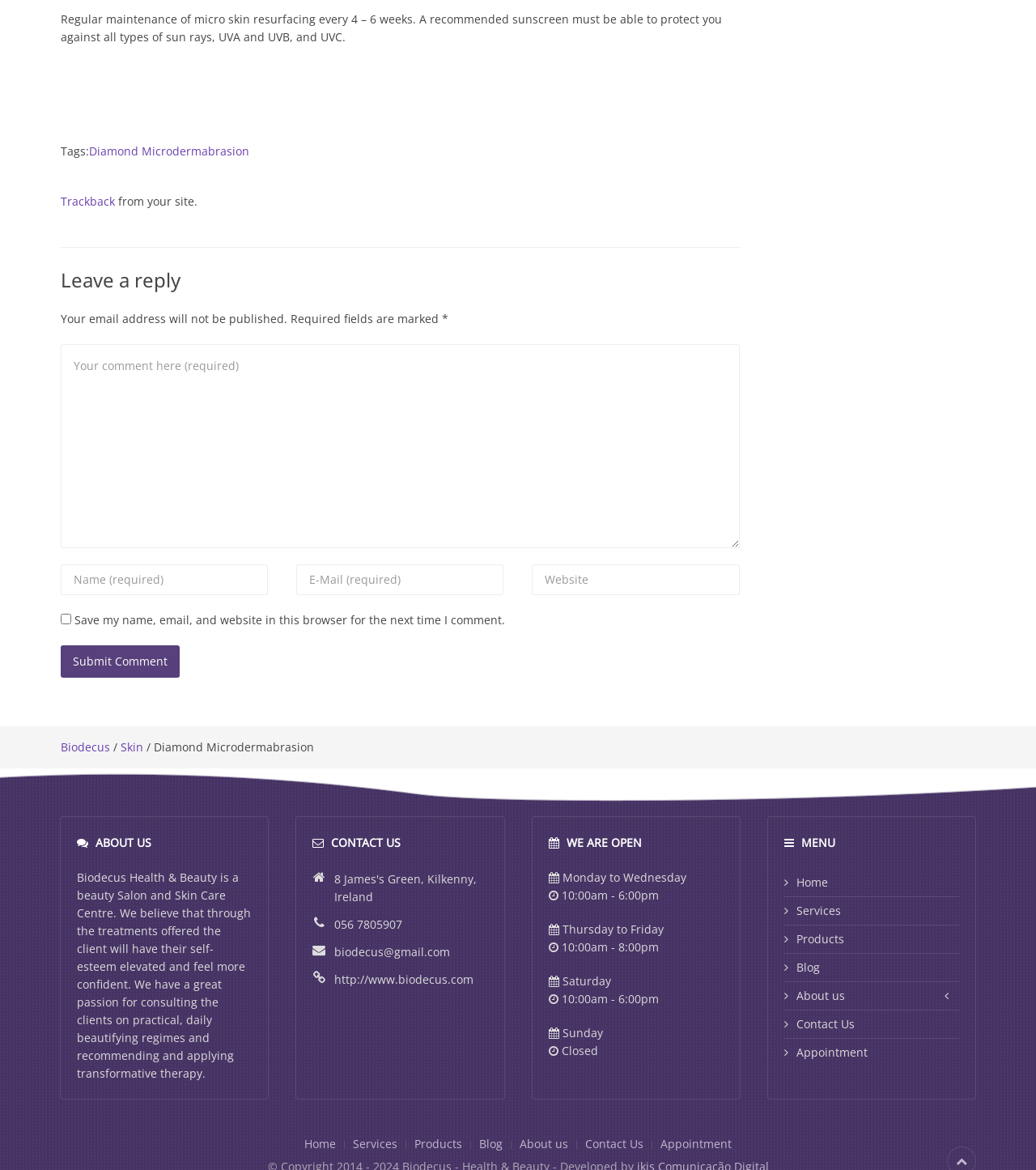What is the recommended frequency for micro skin resurfacing?
Answer the question in as much detail as possible.

The answer can be found in the first StaticText element, which mentions 'Regular maintenance of micro skin resurfacing every 4 – 6 weeks.'